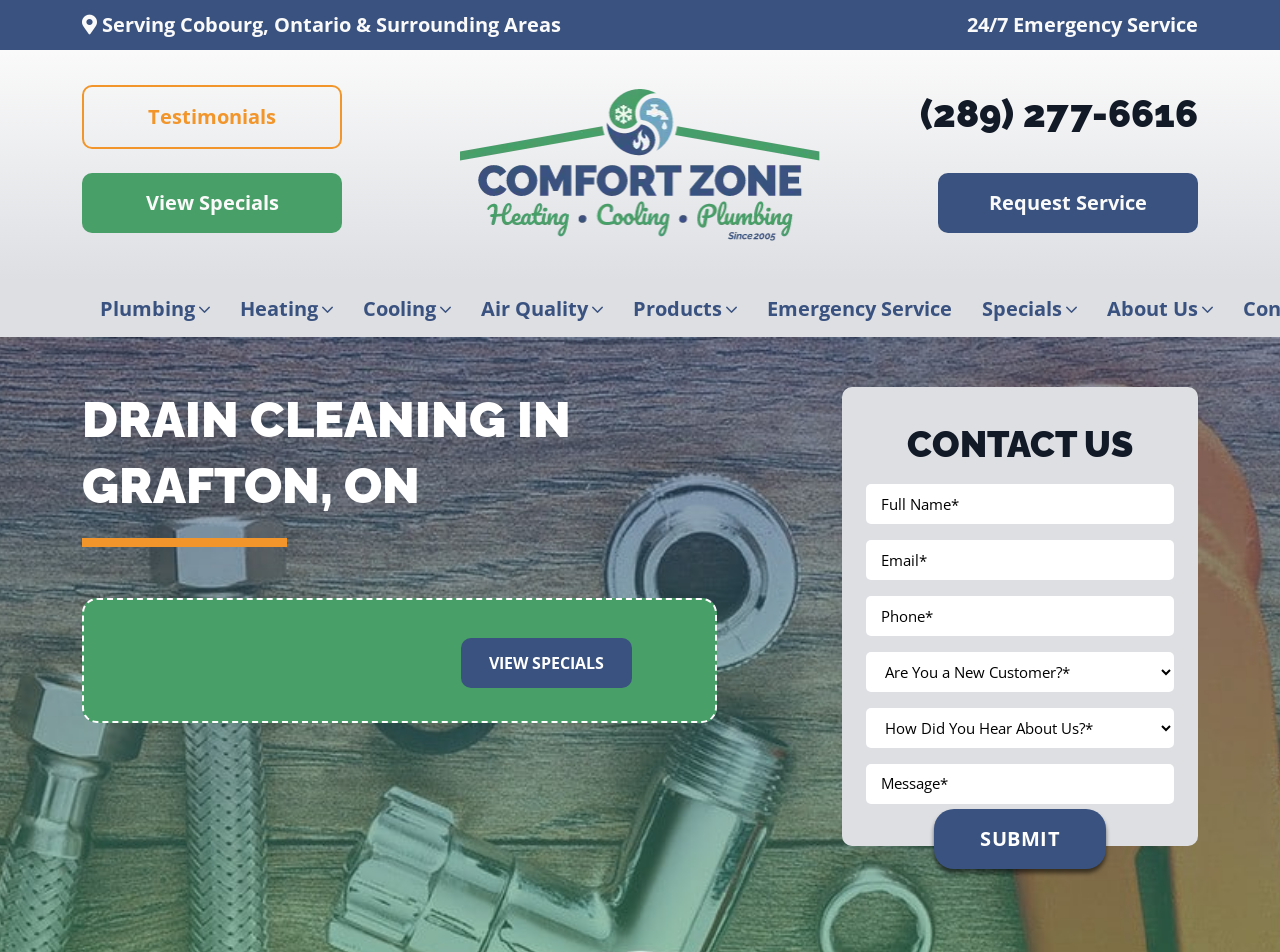Answer the question using only a single word or phrase: 
What can users do on the webpage?

Request service or contact